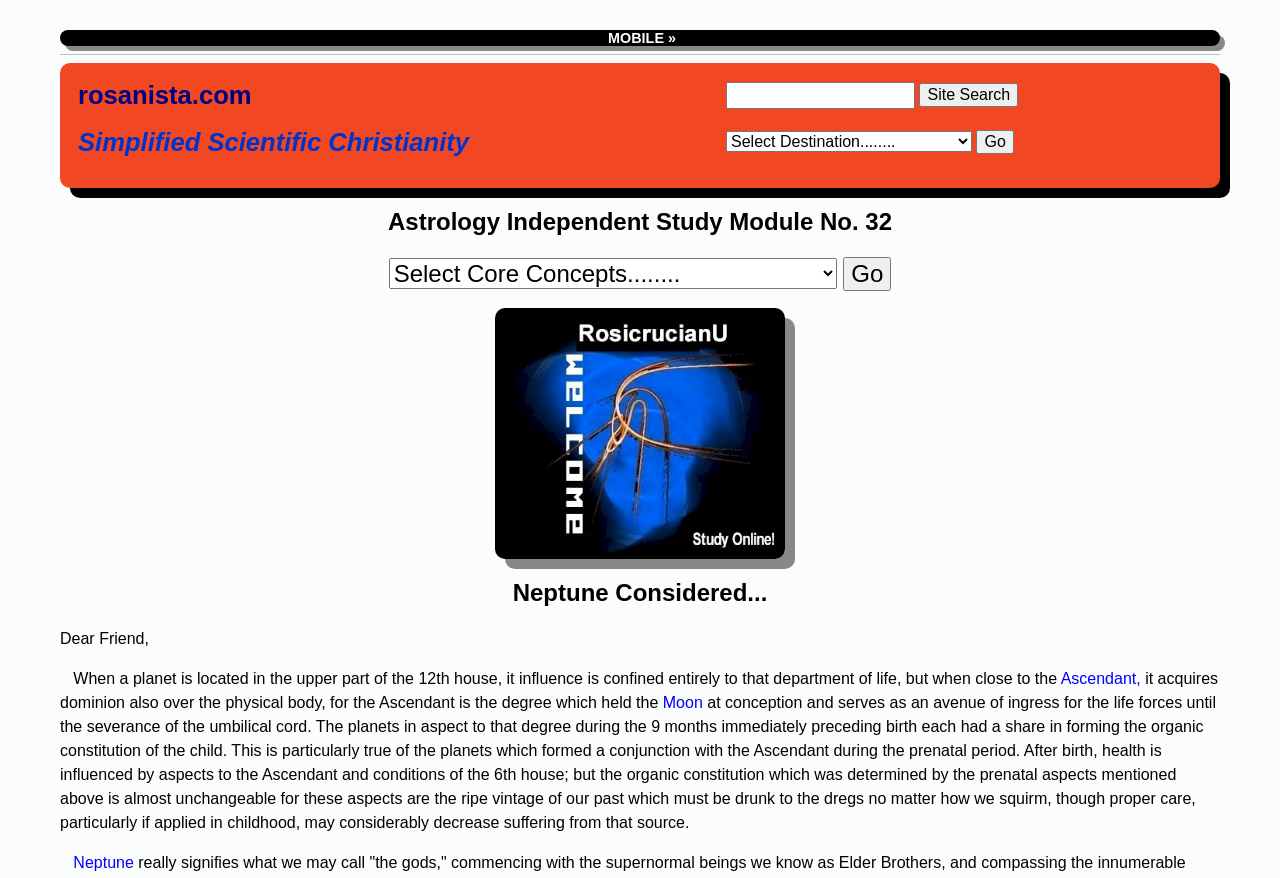Determine the bounding box coordinates for the area you should click to complete the following instruction: "Click on Ascendant,".

[0.829, 0.763, 0.891, 0.783]